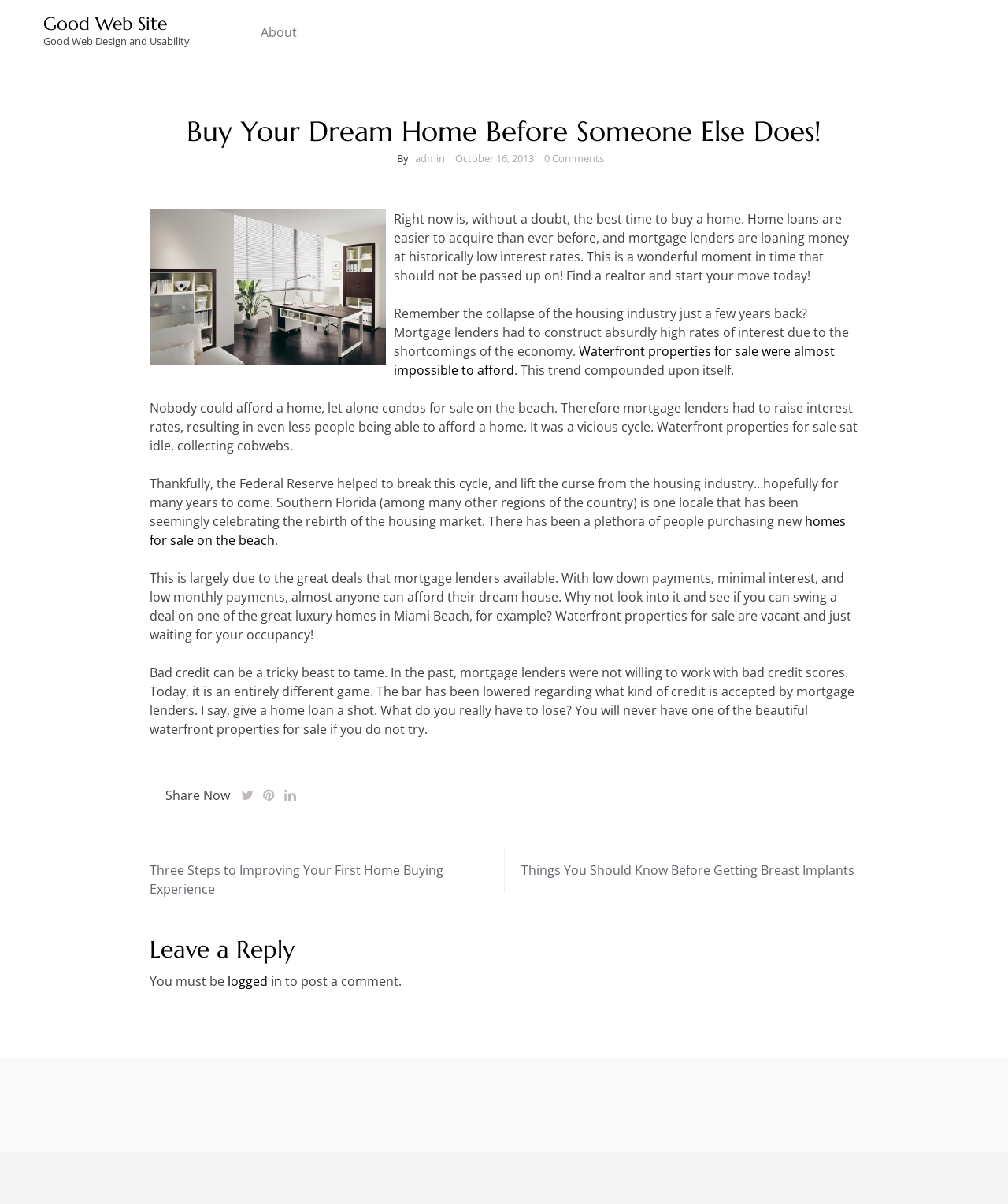Please identify the bounding box coordinates of the clickable area that will allow you to execute the instruction: "Explore waterfront properties for sale".

[0.391, 0.284, 0.828, 0.314]